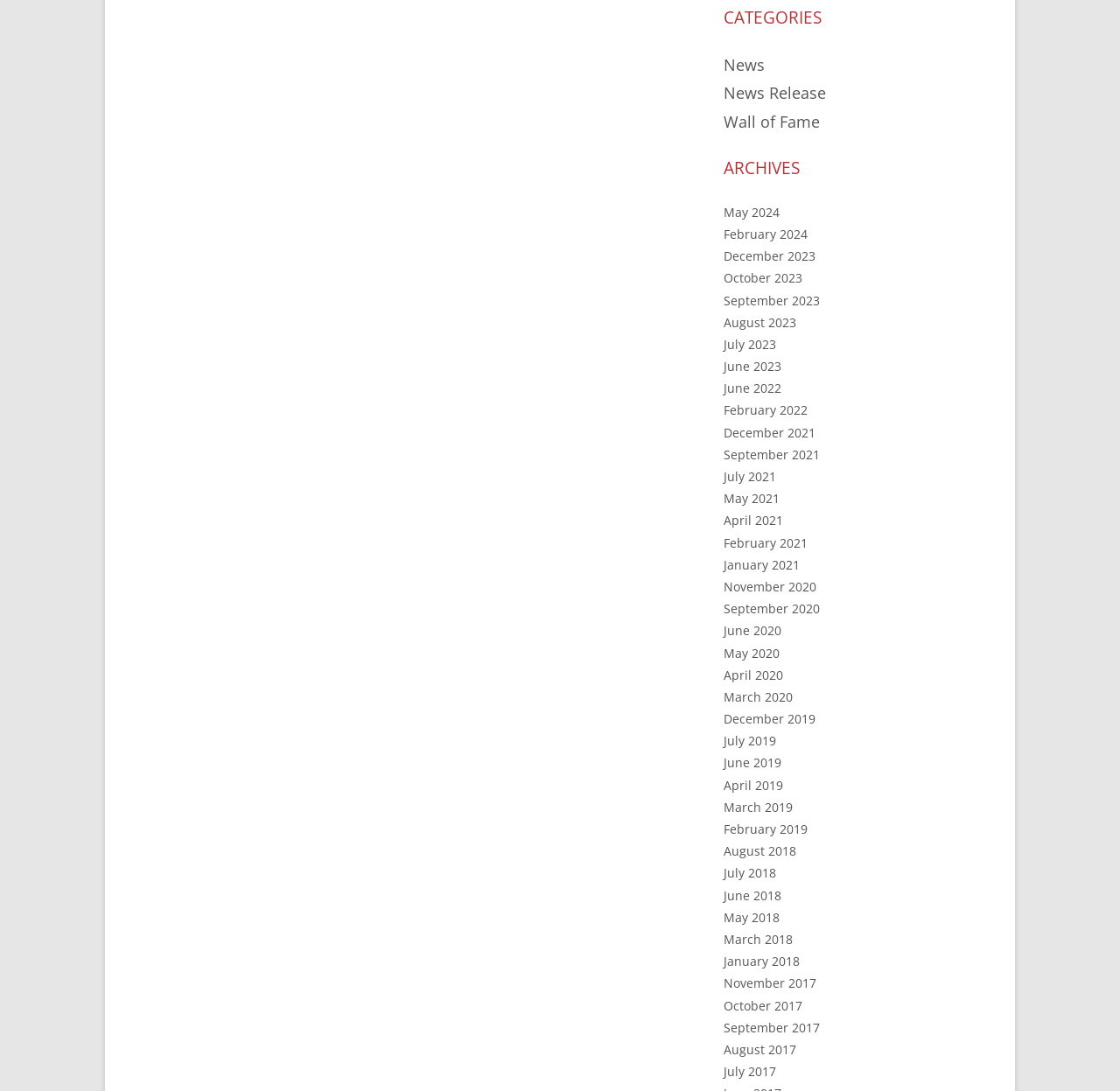Identify the bounding box coordinates of the element that should be clicked to fulfill this task: "Read news from February 2024". The coordinates should be provided as four float numbers between 0 and 1, i.e., [left, top, right, bottom].

[0.646, 0.207, 0.721, 0.222]